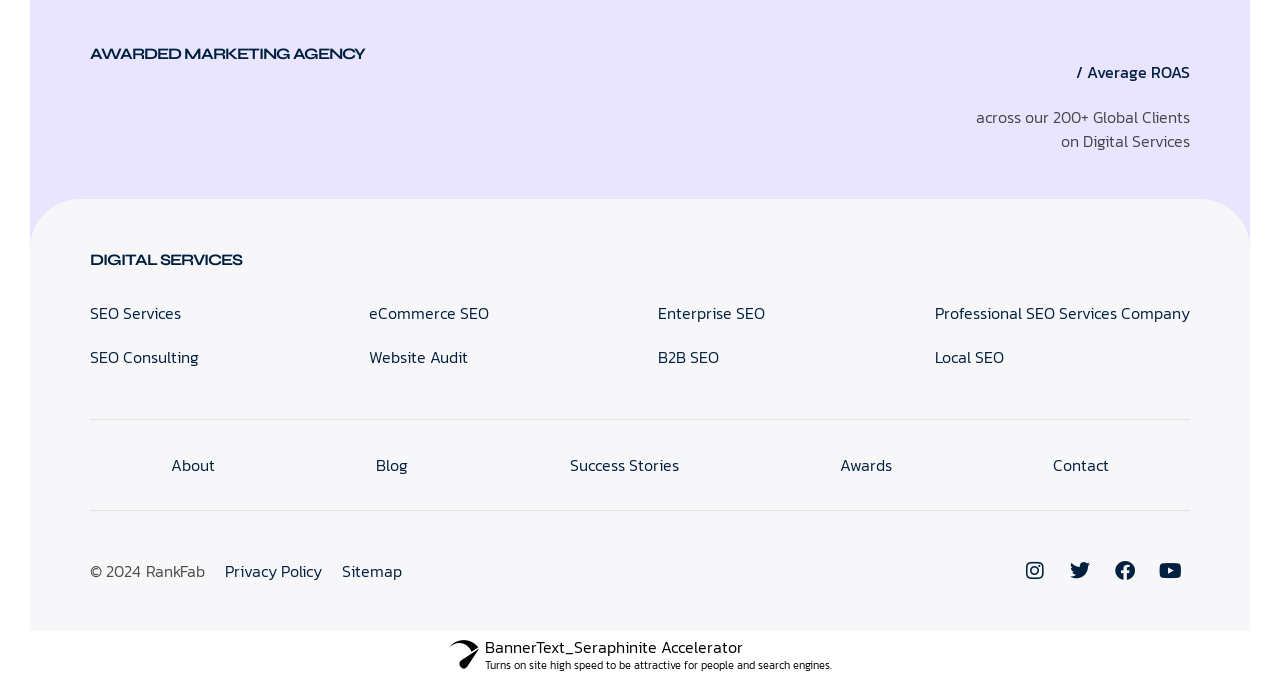How many digital services are listed?
Answer briefly with a single word or phrase based on the image.

7